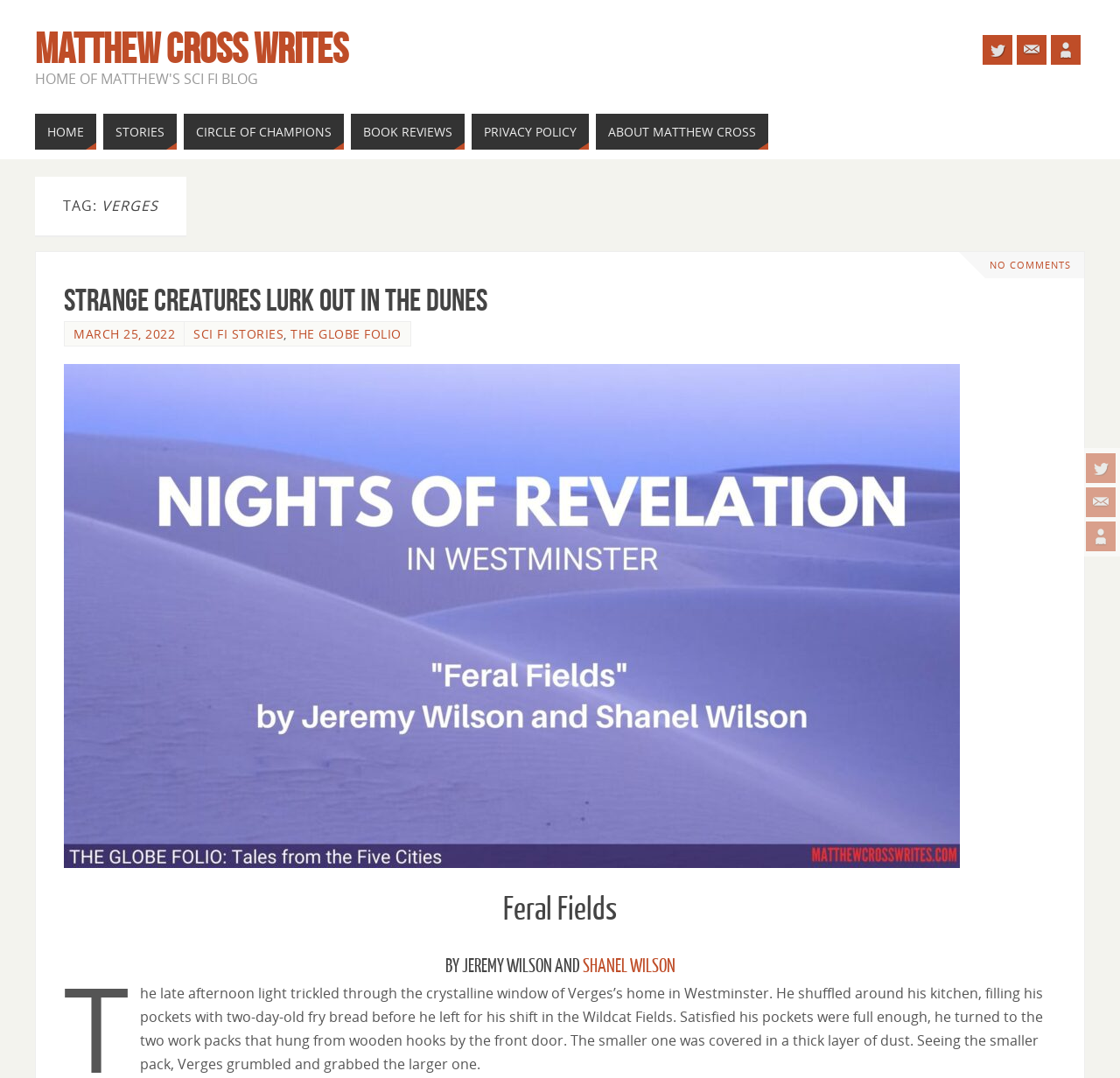What is the category of the story 'Feral Fields'?
Answer the question with a detailed explanation, including all necessary information.

The category of the story 'Feral Fields' can be determined by looking at the link 'SCI FI STORIES' which is located near the heading 'Feral Fields'.